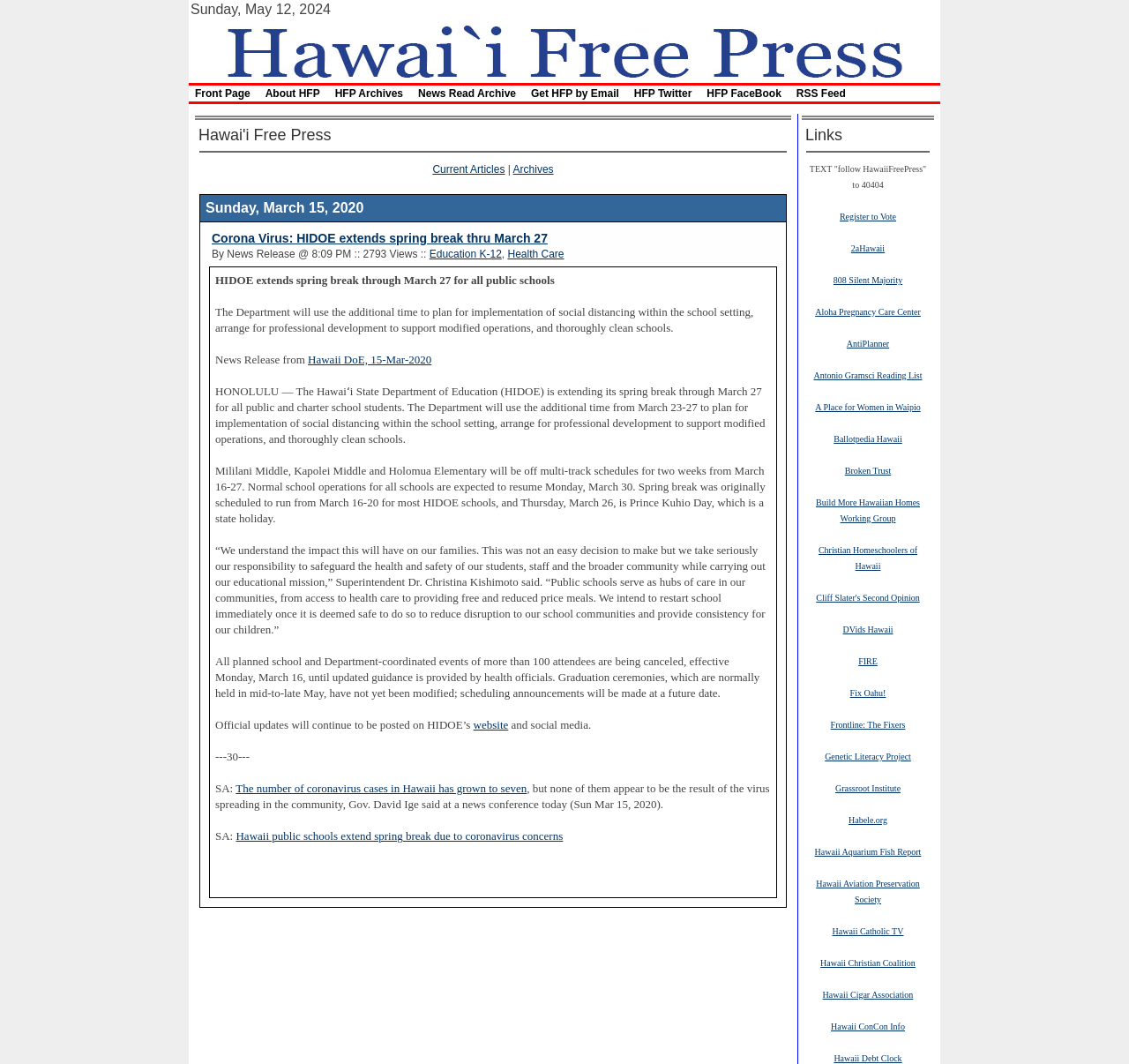Describe in detail what you see on the webpage.

The webpage is a news article from Hawaii Free Press, with a title "Corona Virus: HIDOE extends spring break thru March 27". At the top of the page, there is a navigation menu with links to various sections of the website, including the front page, archives, and news categories. Below the navigation menu, there is a table of contents with links to different articles.

The main article occupies most of the page, with a title and a brief summary at the top. The article discusses the Hawaii Department of Education's decision to extend spring break for all public and charter school students due to coronavirus concerns. The article provides details on the decision, including the dates of the extended break, the reasons behind it, and the impact on school operations.

The article is divided into several sections, with headings and subheadings. There are also links to related articles and external sources, such as the Hawaii Department of Education's website and social media. At the bottom of the page, there is a section with links to various organizations and resources, including voter registration, pregnancy care centers, and educational resources.

The layout of the page is organized, with clear headings and sections, making it easy to navigate and read. The text is dense, but there are no images or graphics to break up the content. Overall, the webpage appears to be a news article with a focus on providing information and resources related to the coronavirus pandemic and its impact on education in Hawaii.